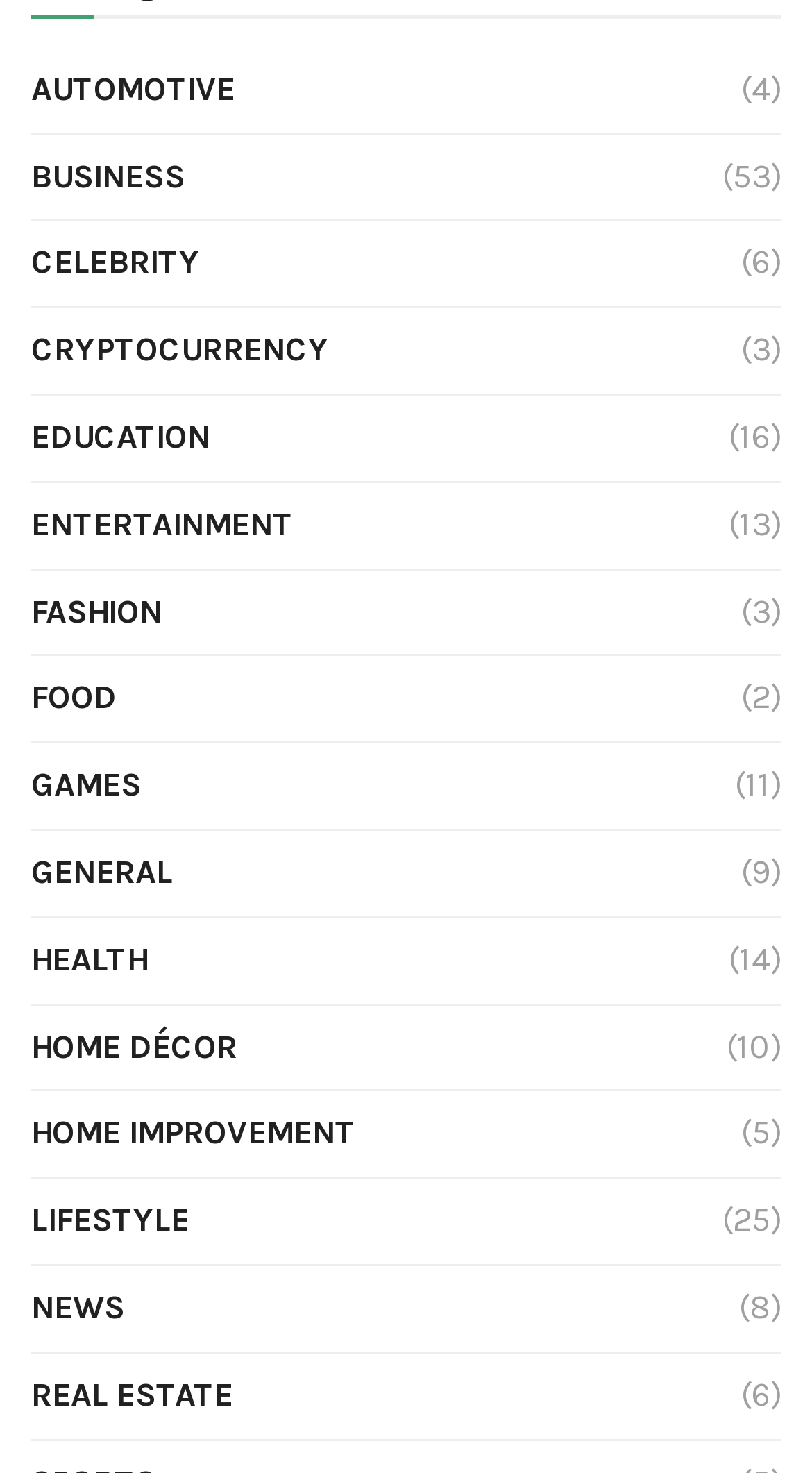Identify the bounding box for the UI element described as: "Home Décor". Ensure the coordinates are four float numbers between 0 and 1, formatted as [left, top, right, bottom].

[0.038, 0.679, 0.292, 0.72]